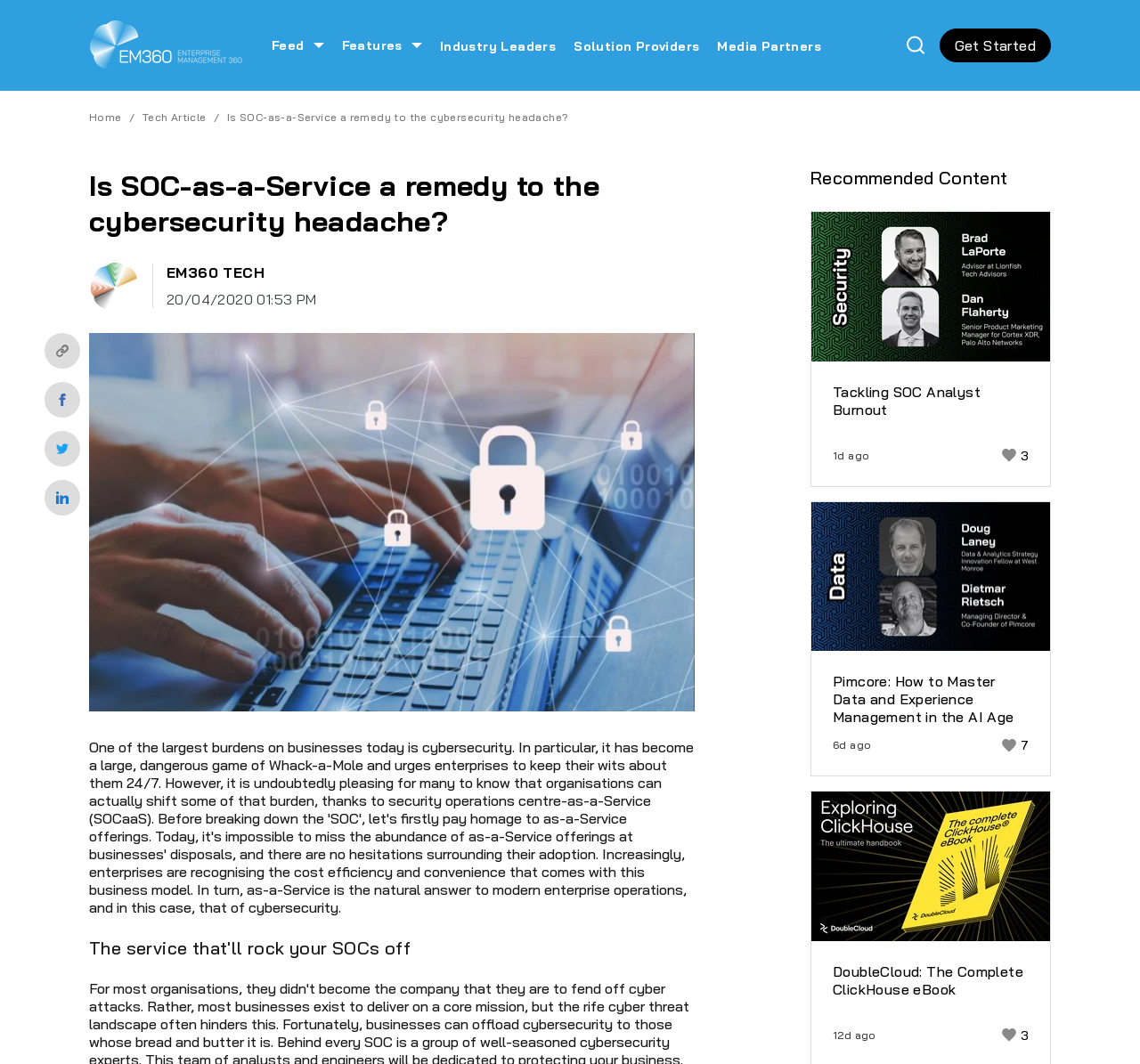What is the text of the first link on the webpage?
Look at the image and respond with a single word or a short phrase.

Skip to main content